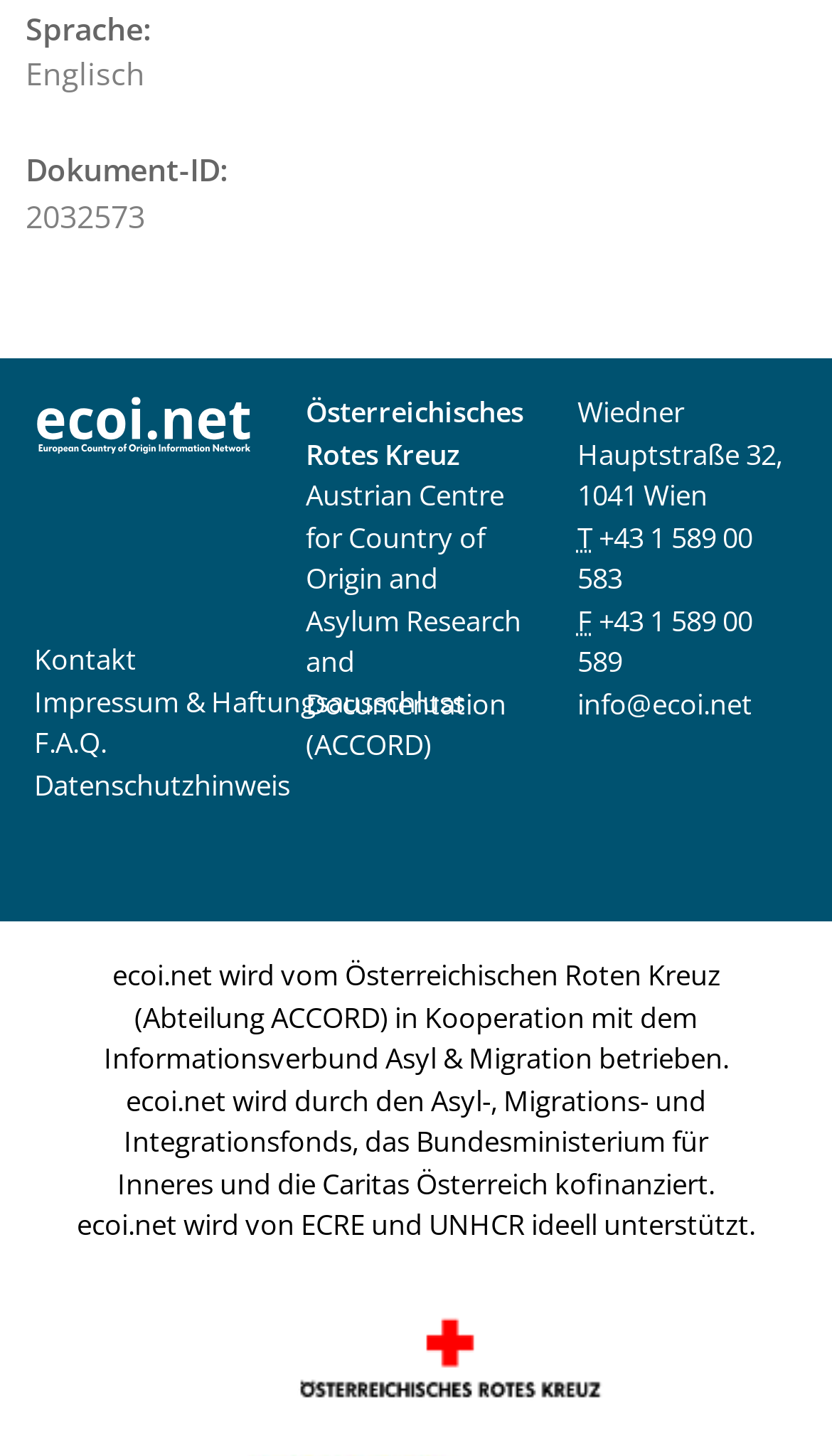Please determine the bounding box coordinates for the element that should be clicked to follow these instructions: "check Impressum & Haftungsausschluss".

[0.041, 0.468, 0.559, 0.495]